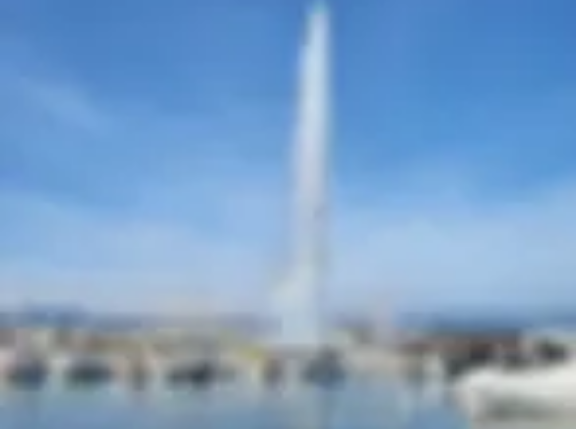Provide a thorough description of the contents of the image.

The image features a scenic view of the iconic Jet d'Eau fountain located on Lake Geneva, Switzerland. This impressive landmark shoots a powerful stream of water high into the sky, creating a stunning visual against the backdrop of a clear blue sky. In the foreground, several boats are moored along the waterfront, adding a touch of maritime charm to the scene. The tranquil water of the lake reflects the vibrant colors of the surroundings, showcasing the beauty of this popular tourist destination. This picturesque setting highlights both natural and architectural beauty, capturing the essence of vibrant outdoor life in Geneva.